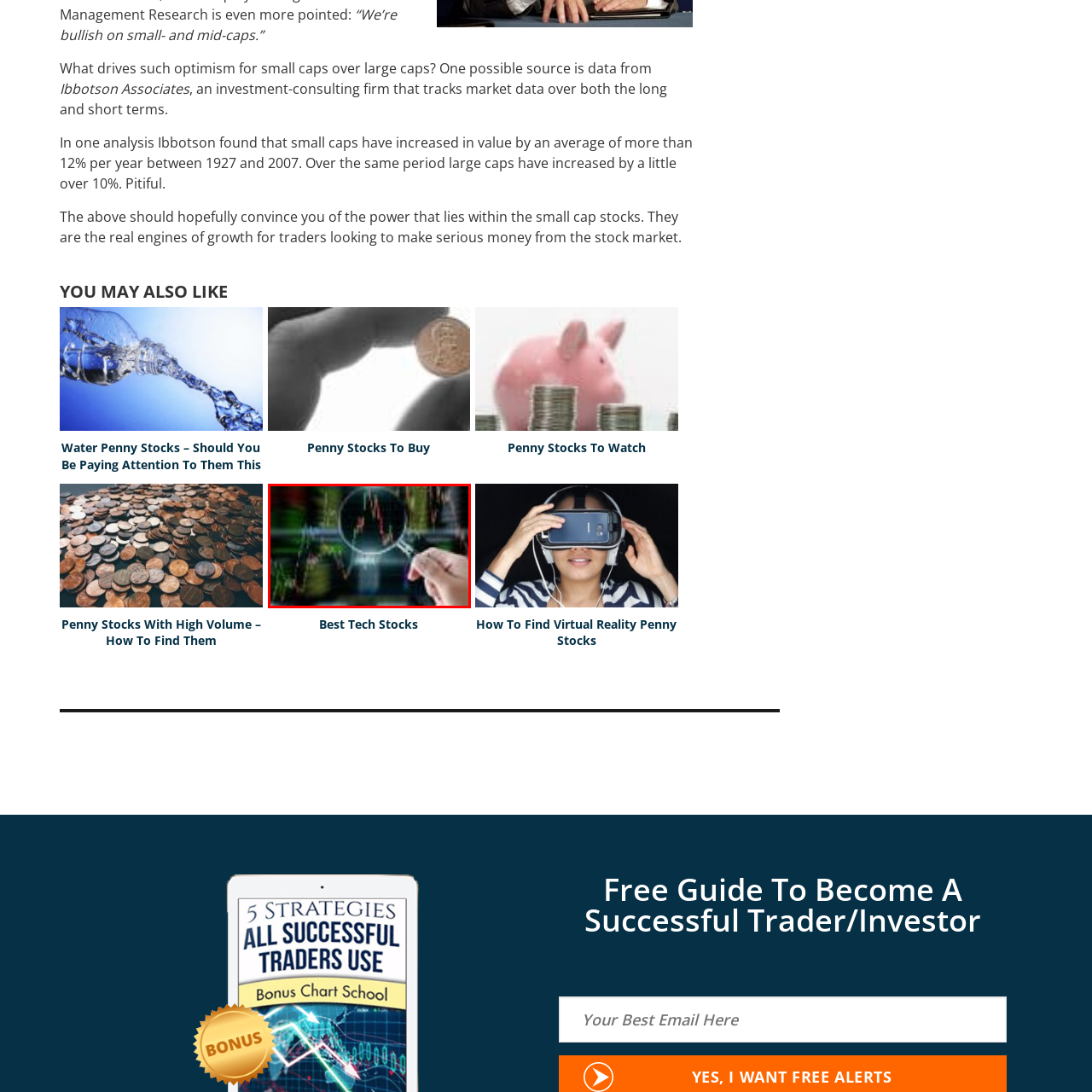Focus on the image within the purple boundary, What do the green and red colors represent? 
Answer briefly using one word or phrase.

Gain and loss